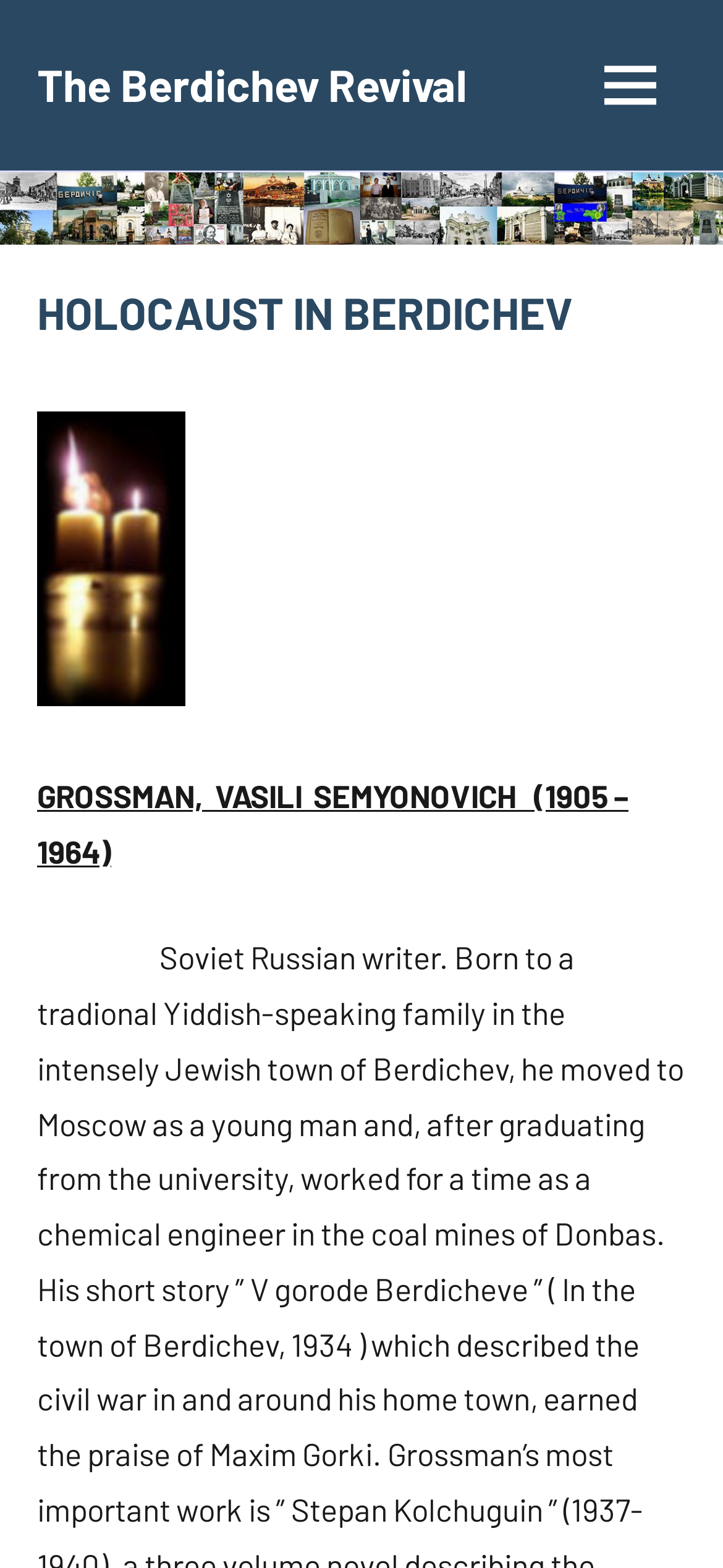Write an elaborate caption that captures the essence of the webpage.

The webpage is about the Holocaust in Berdichev, with a focus on the Berdichev Revival. At the top-left corner, there is a link to "Skip to content". Next to it, a link to "The Berdichev Revival" is prominently displayed. On the top-right corner, a button to expand the primary menu is located.

Below the top section, a large image spans the entire width of the page, with a header section on top of it. The header section contains a heading that reads "HOLOCAUST IN BERDICHEV", followed by three links: "Holocaust", a date "7 de June de 2021", and an author "jspunberg". The date link also contains a time element.

Further down, another heading is displayed, accompanied by a smaller image to its right. Below this section, a block of text provides information about GROSSMAN, VASILI SEMYONOVICH, including his birth and death years (1905 – 1964).